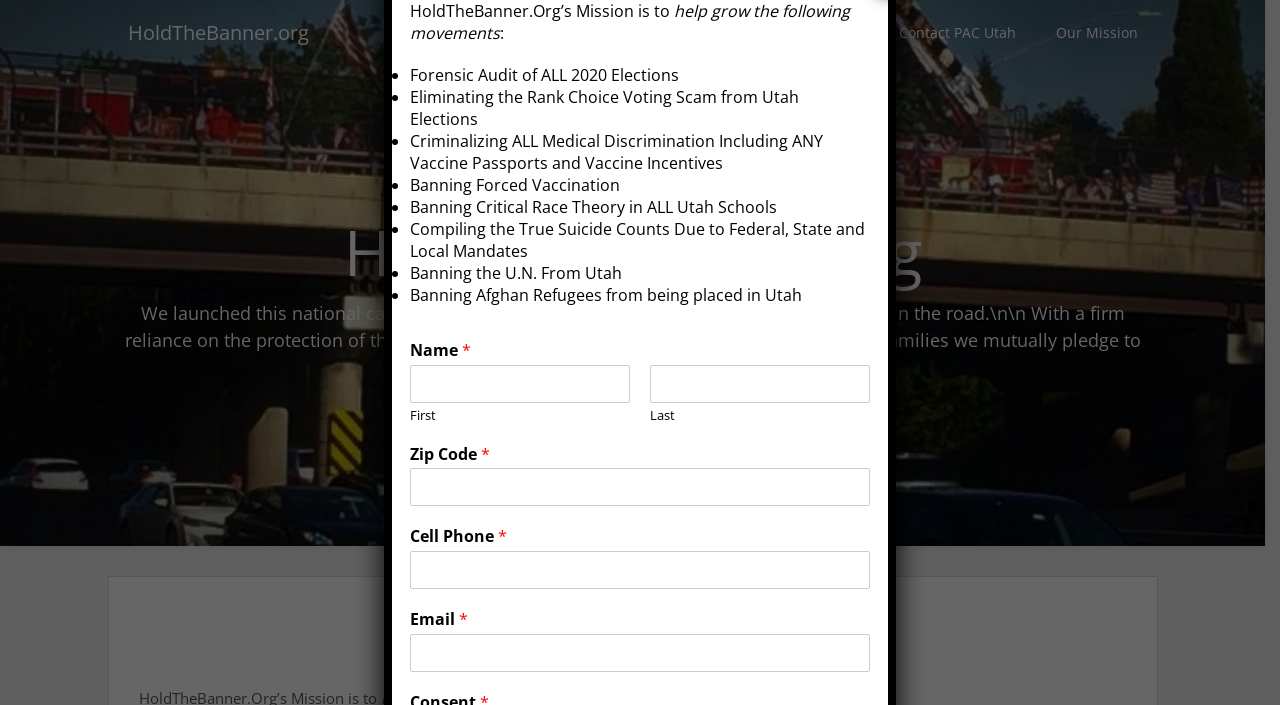Can you find the bounding box coordinates of the area I should click to execute the following instruction: "Enter your email in the 'Email *' field"?

[0.32, 0.899, 0.68, 0.953]